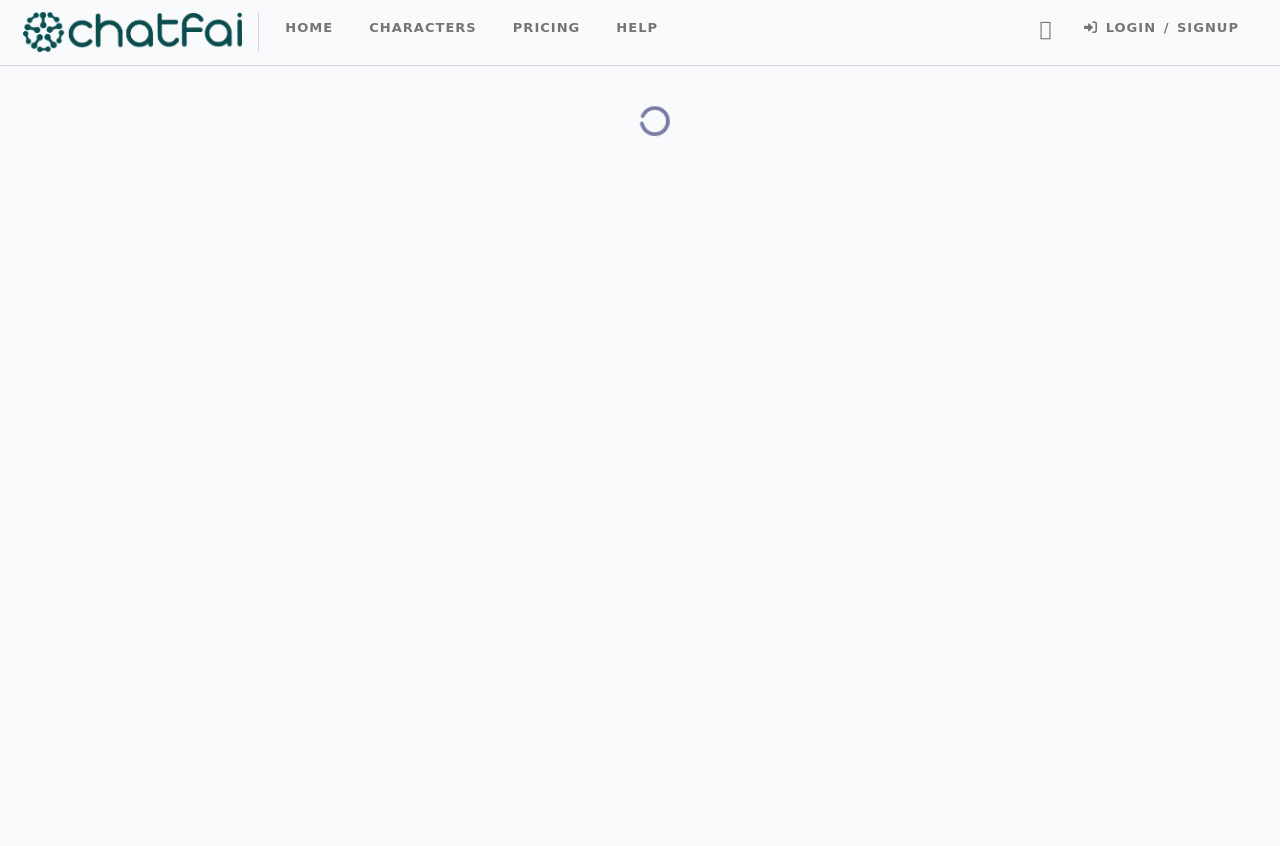Please determine the bounding box coordinates for the UI element described here. Use the format (top-left x, top-left y, bottom-right x, bottom-right y) with values bounded between 0 and 1: Contact

None